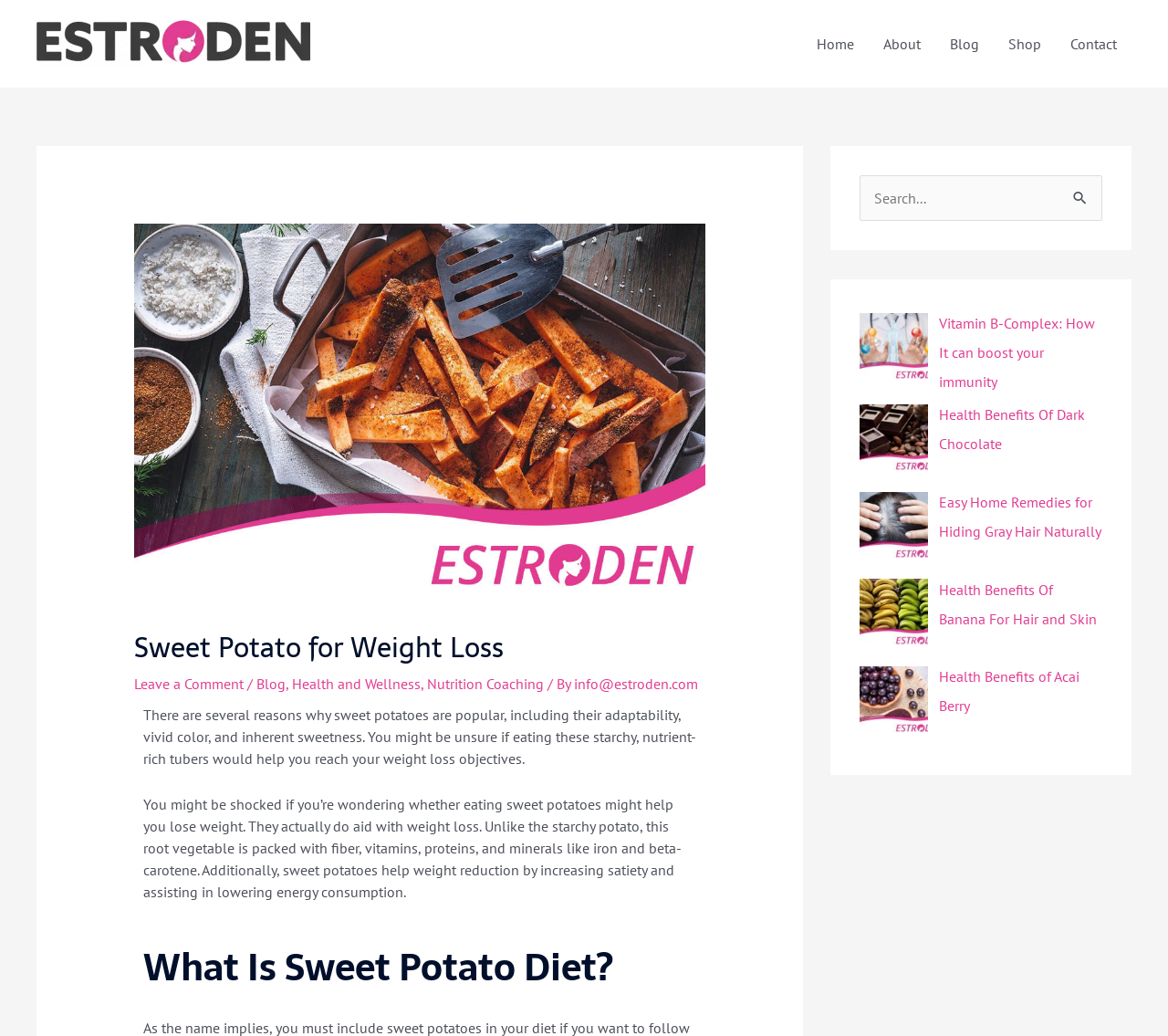Using the provided description: "name="Search"", find the bounding box coordinates of the corresponding UI element. The output should be four float numbers between 0 and 1, in the format [left, top, right, bottom].

None